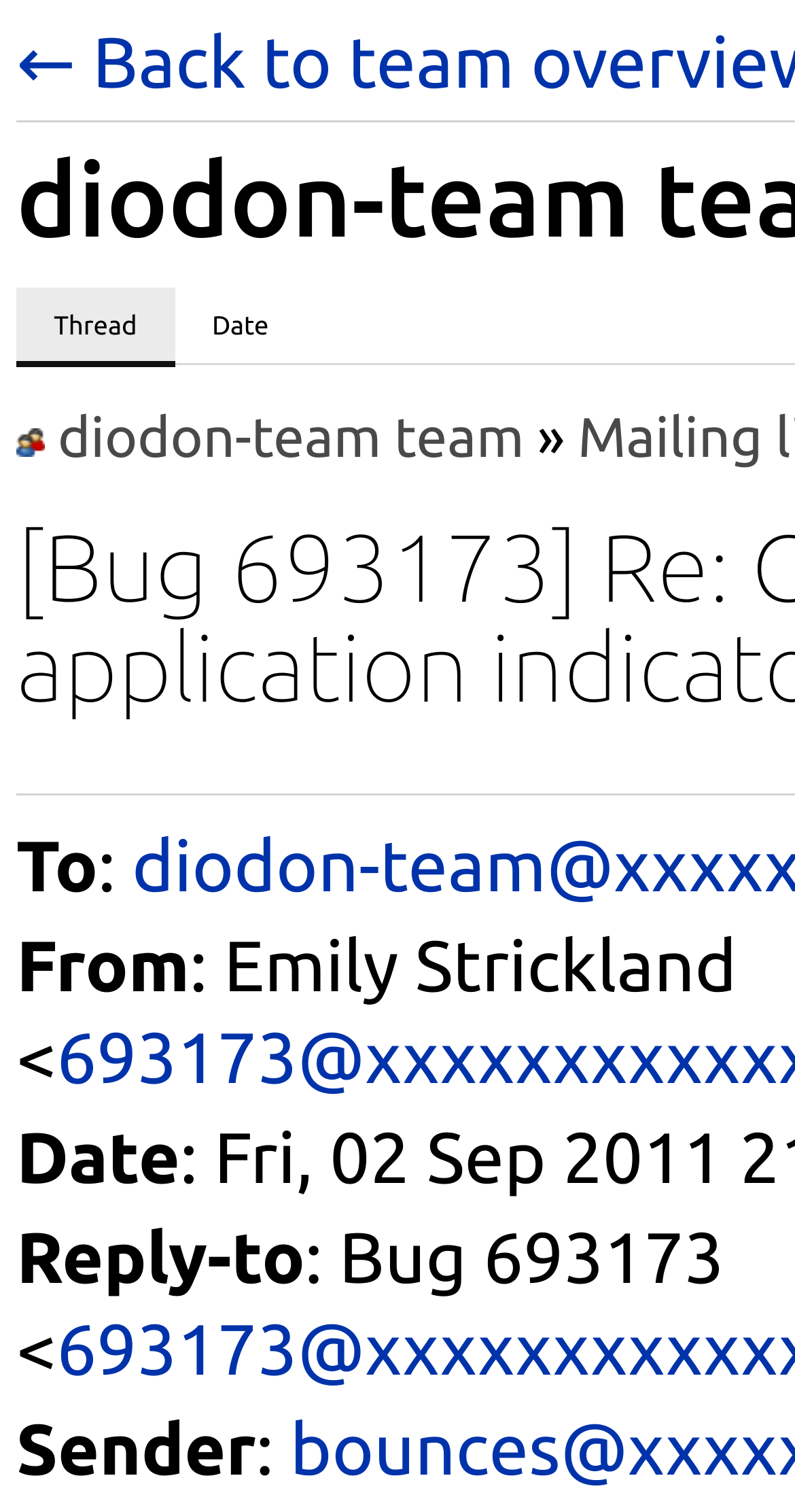Please give a one-word or short phrase response to the following question: 
What is the sender's name?

Emily Strickland